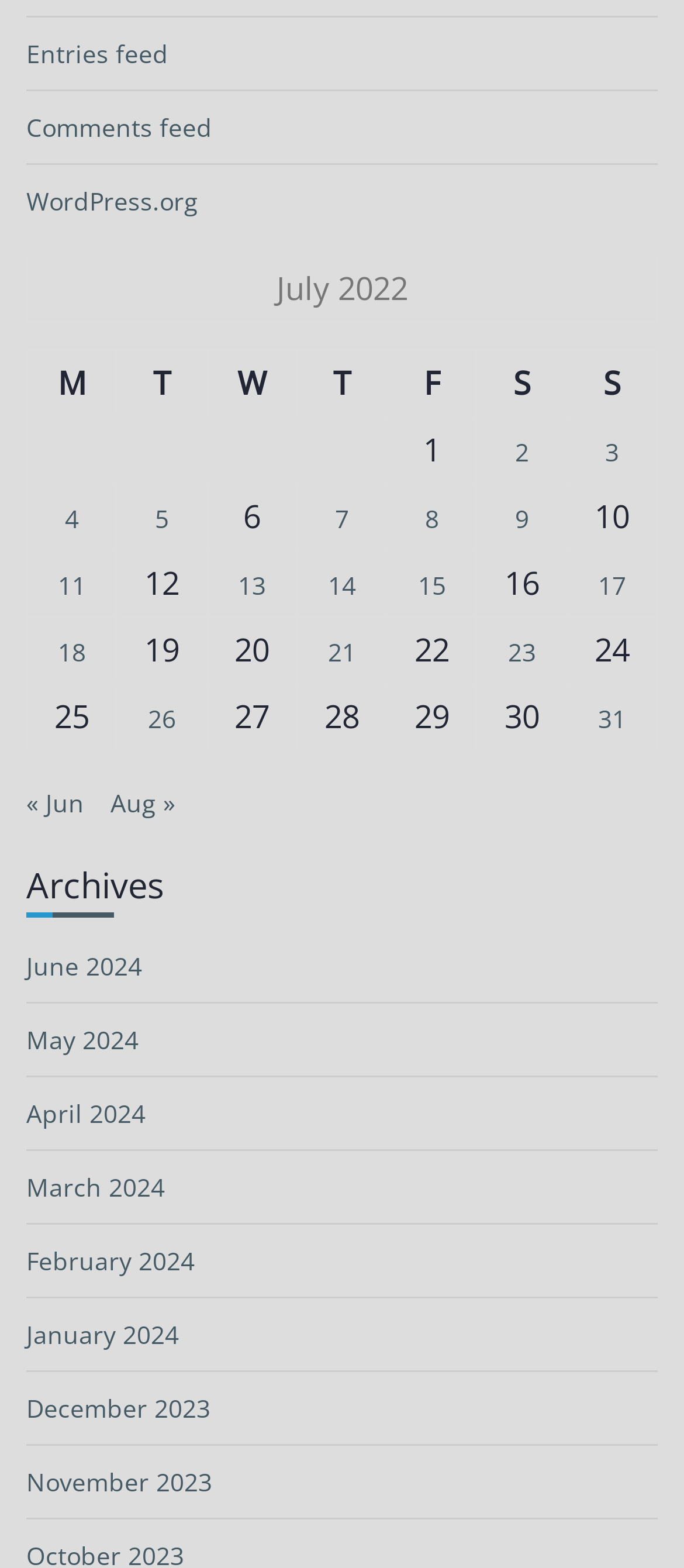What is the purpose of the links at the bottom of the page?
Give a one-word or short-phrase answer derived from the screenshot.

Archive links